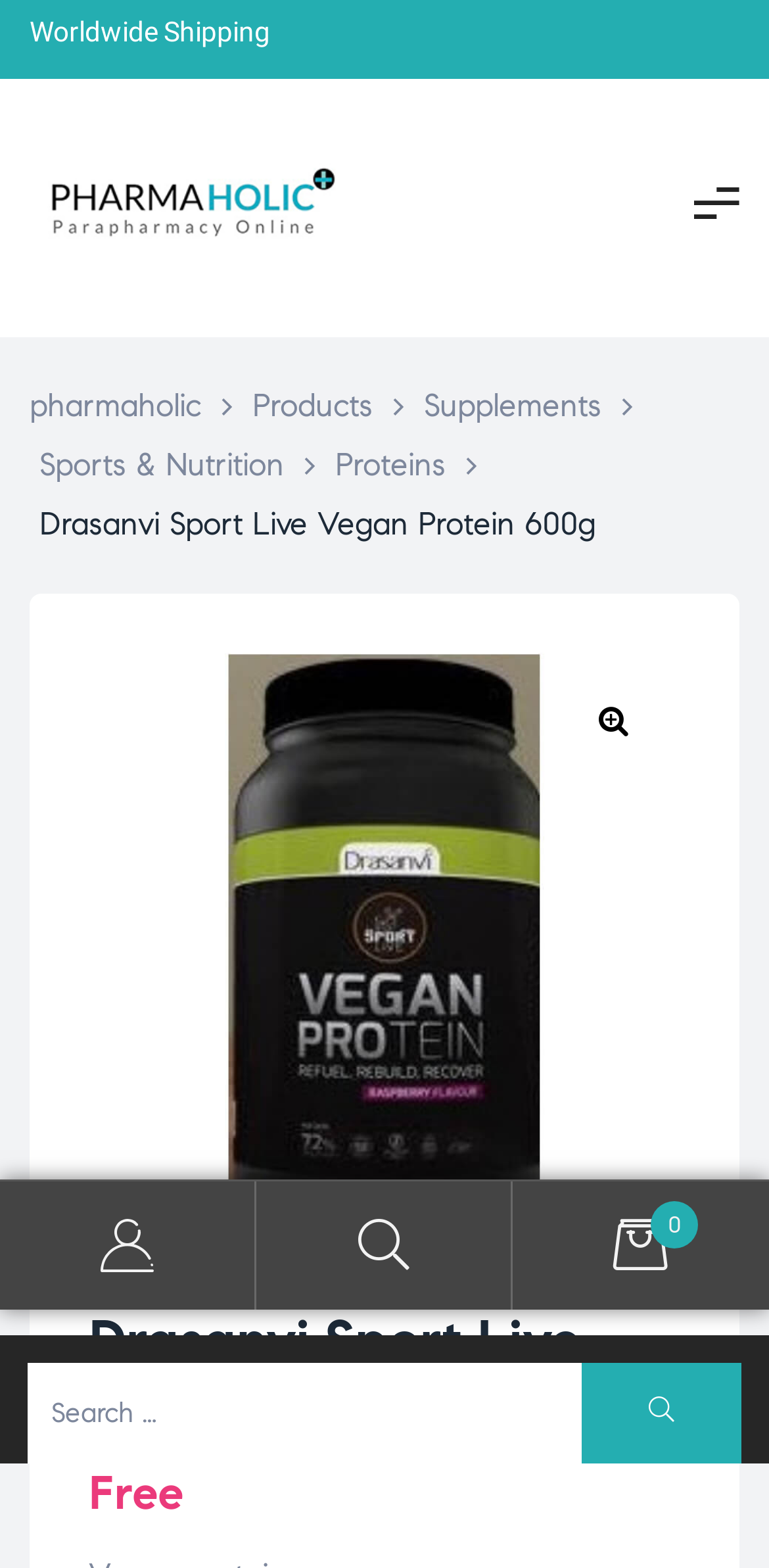Locate the bounding box coordinates of the area that needs to be clicked to fulfill the following instruction: "Click on the 'Products' link". The coordinates should be in the format of four float numbers between 0 and 1, namely [left, top, right, bottom].

[0.328, 0.247, 0.485, 0.272]